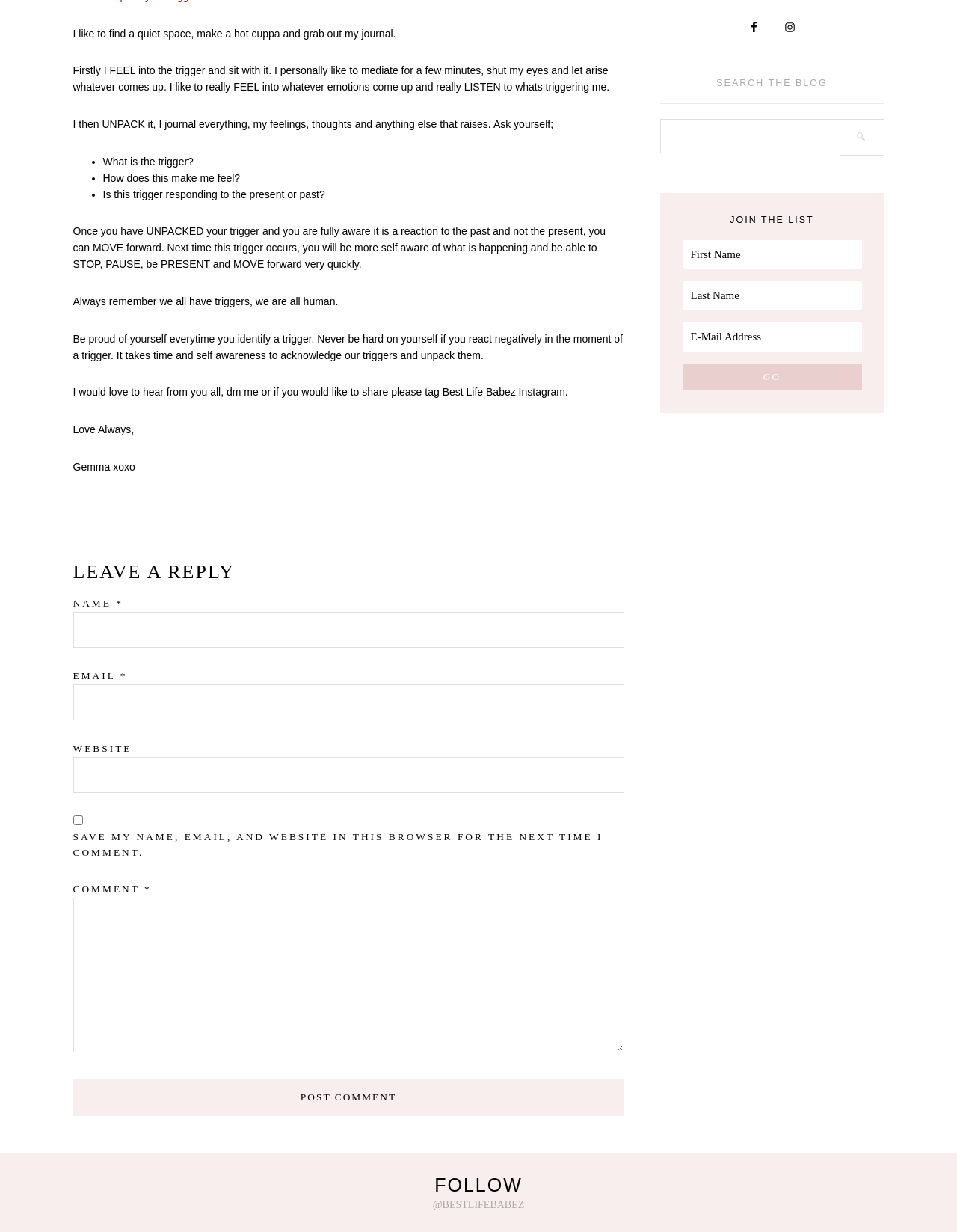For the following element description, predict the bounding box coordinates in the format (top-left x, top-left y, bottom-right x, bottom-right y). All values should be floating point numbers between 0 and 1. Description: parent_node: WEBSITE name="url"

[0.076, 0.614, 0.652, 0.643]